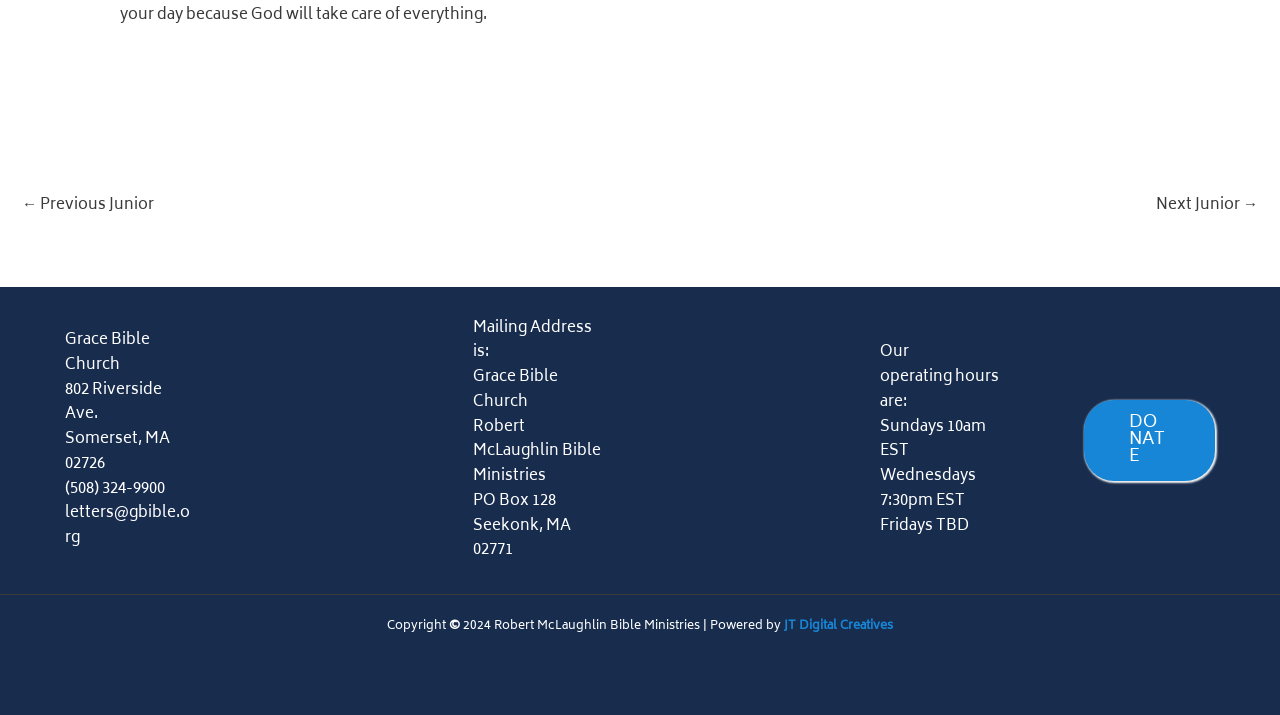What is the name of the church?
Look at the image and construct a detailed response to the question.

I found the name of the church by looking at the footer section of the webpage, where it is mentioned as 'Grace Bible Church' in multiple places, including the address and contact information.